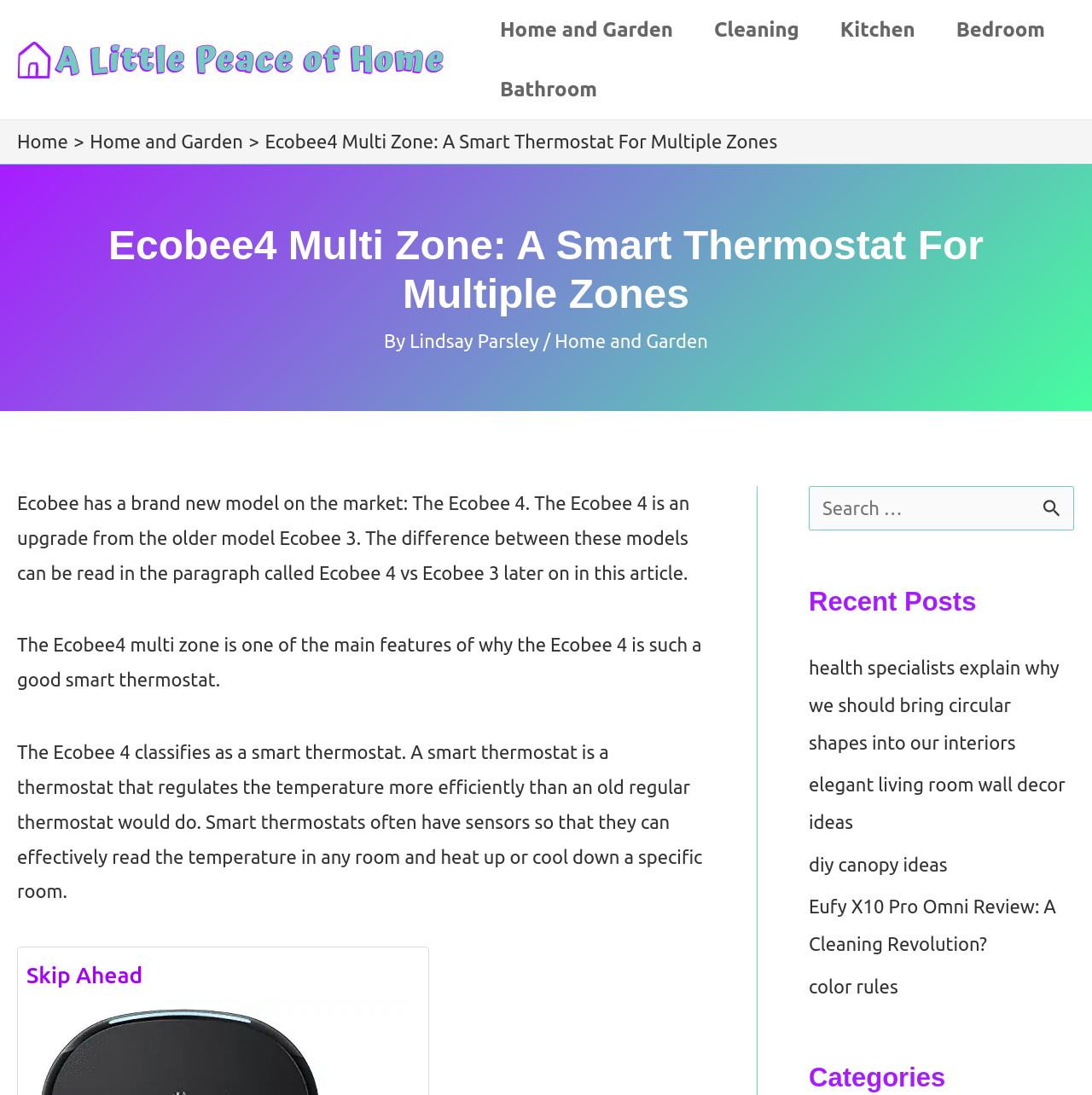Please determine the bounding box coordinates of the element's region to click in order to carry out the following instruction: "Go to the 'Bedroom' section". The coordinates should be four float numbers between 0 and 1, i.e., [left, top, right, bottom].

[0.857, 0.0, 0.976, 0.055]